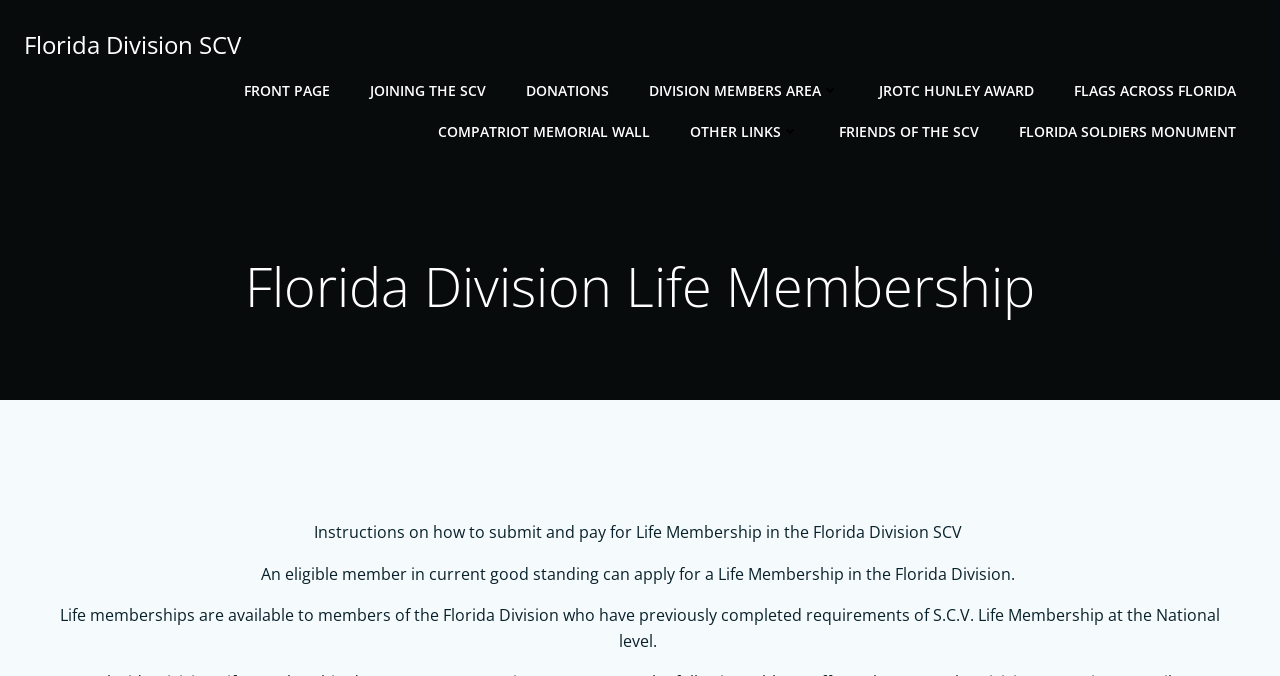Extract the heading text from the webpage.

Florida Division Life Membership